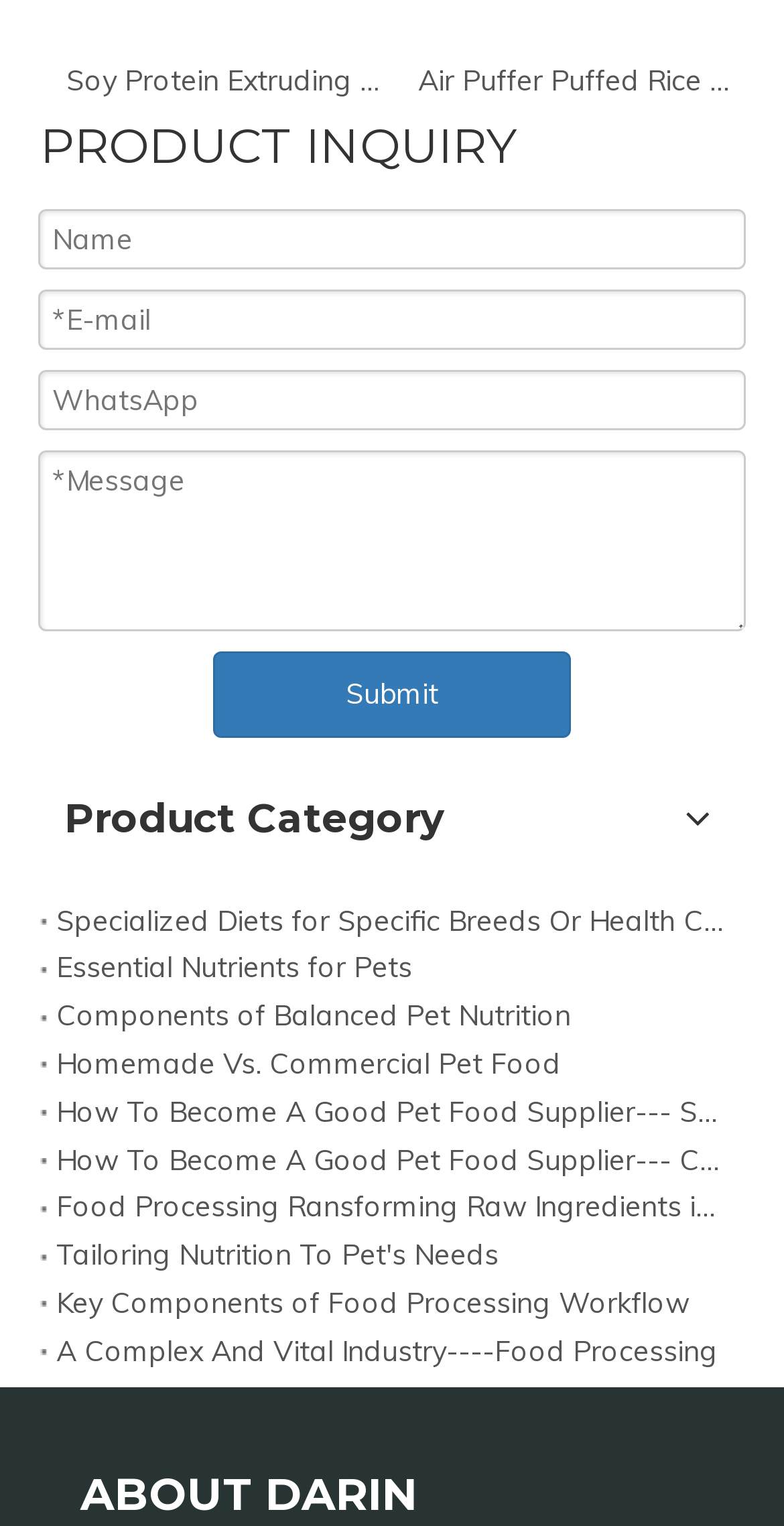Using the element description: "name="extend4" placeholder="WhatsApp"", determine the bounding box coordinates for the specified UI element. The coordinates should be four float numbers between 0 and 1, [left, top, right, bottom].

[0.049, 0.242, 0.951, 0.281]